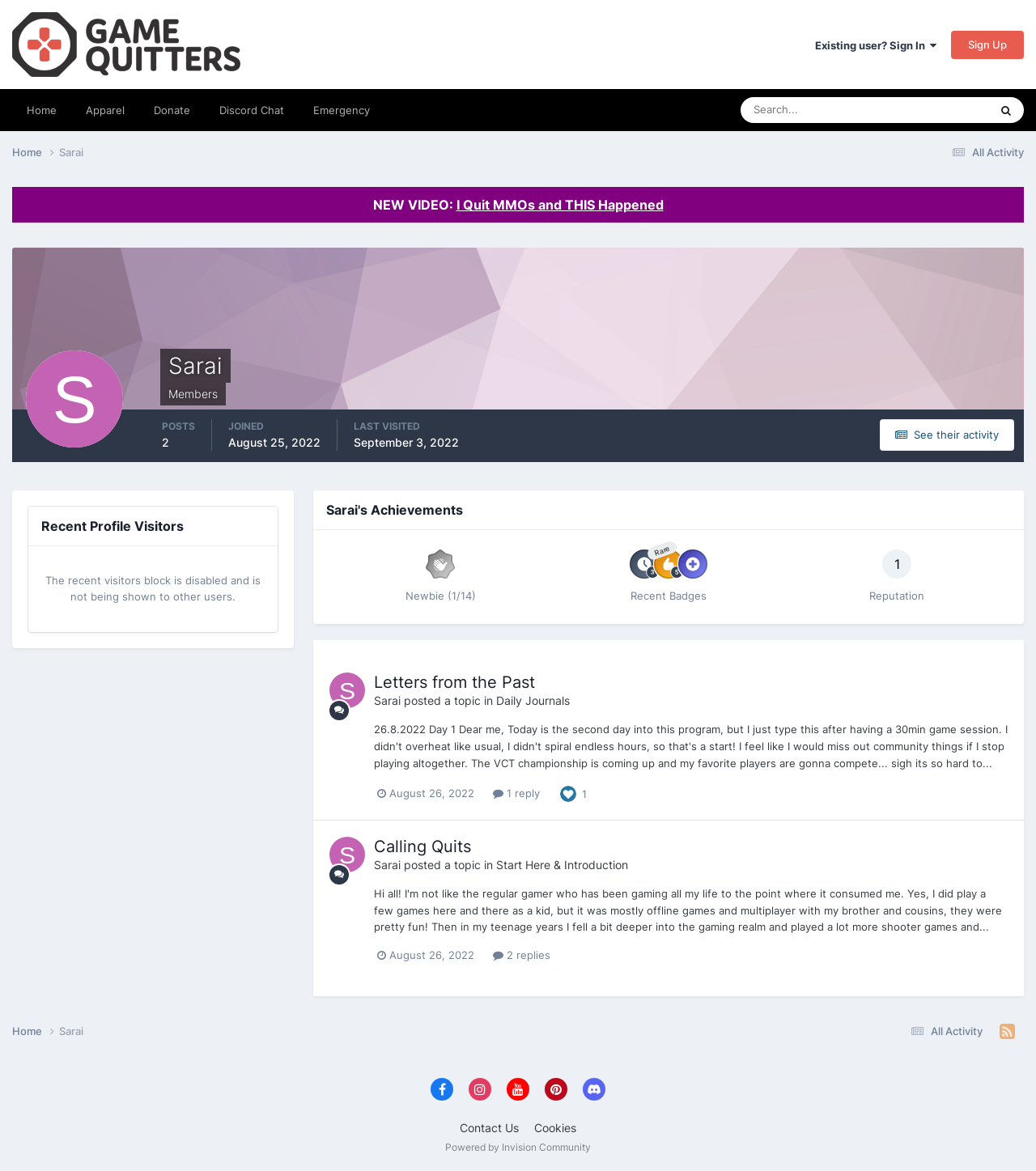How many badges does Sarai have?
From the image, provide a succinct answer in one word or a short phrase.

1